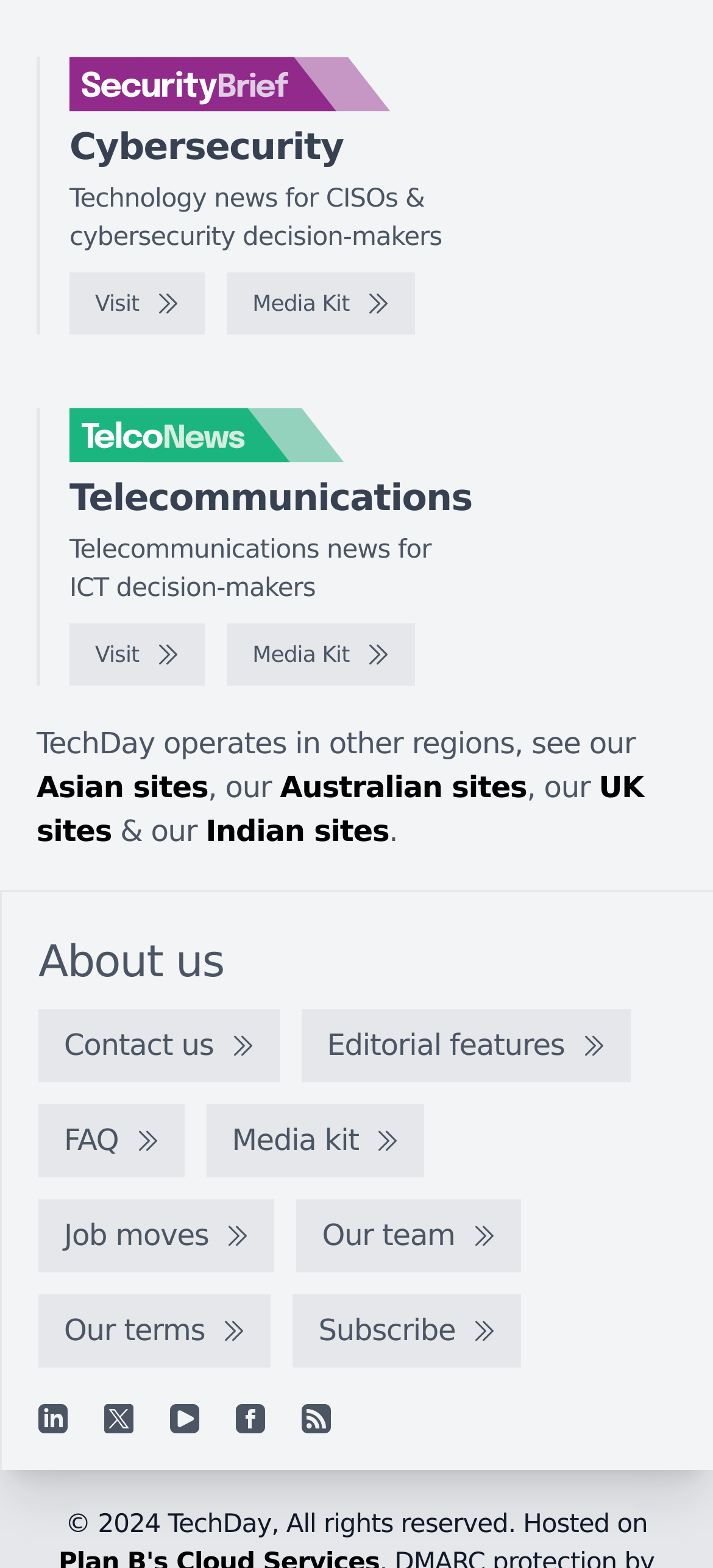Answer the question using only a single word or phrase: 
How many social media links are at the bottom of the webpage?

5